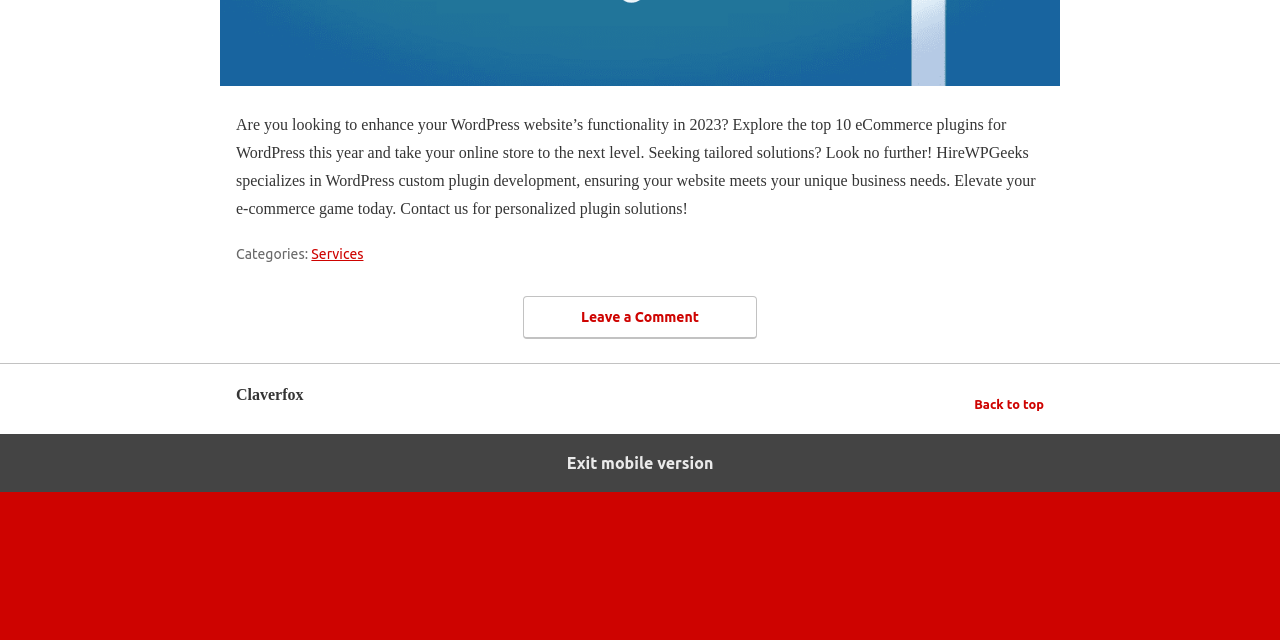Give the bounding box coordinates for the element described by: "Services".

[0.243, 0.384, 0.284, 0.409]